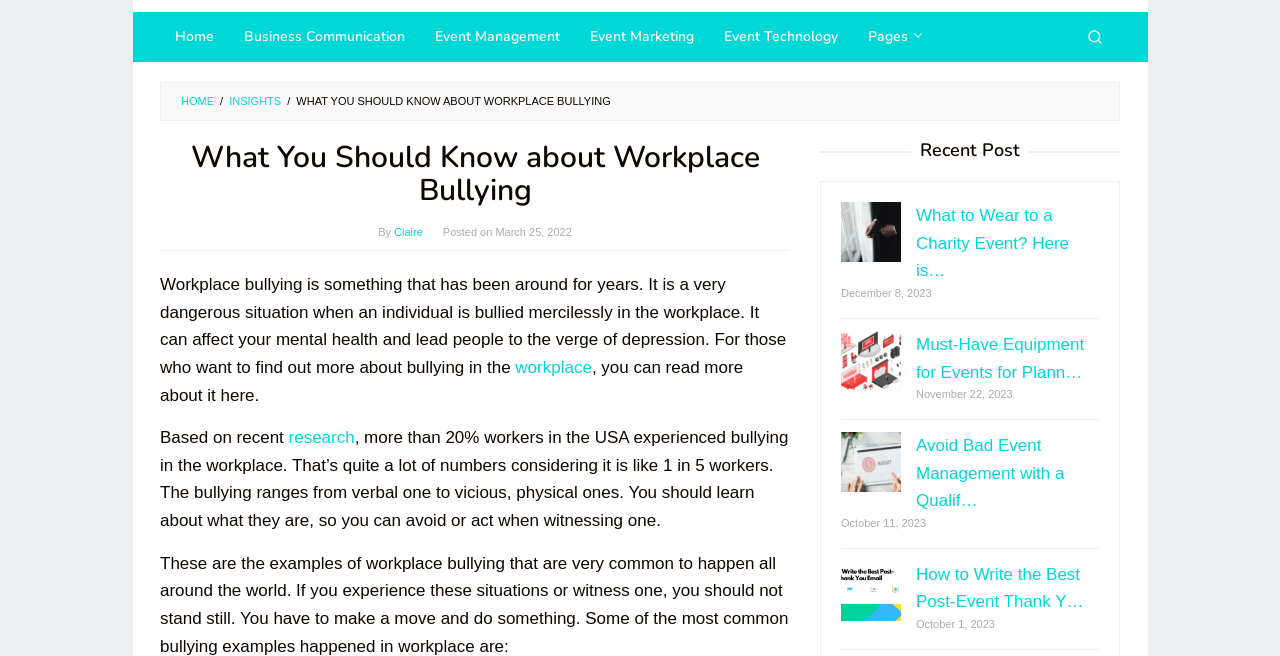Find the bounding box coordinates of the clickable element required to execute the following instruction: "Read the article about workplace bullying". Provide the coordinates as four float numbers between 0 and 1, i.e., [left, top, right, bottom].

[0.232, 0.144, 0.477, 0.162]